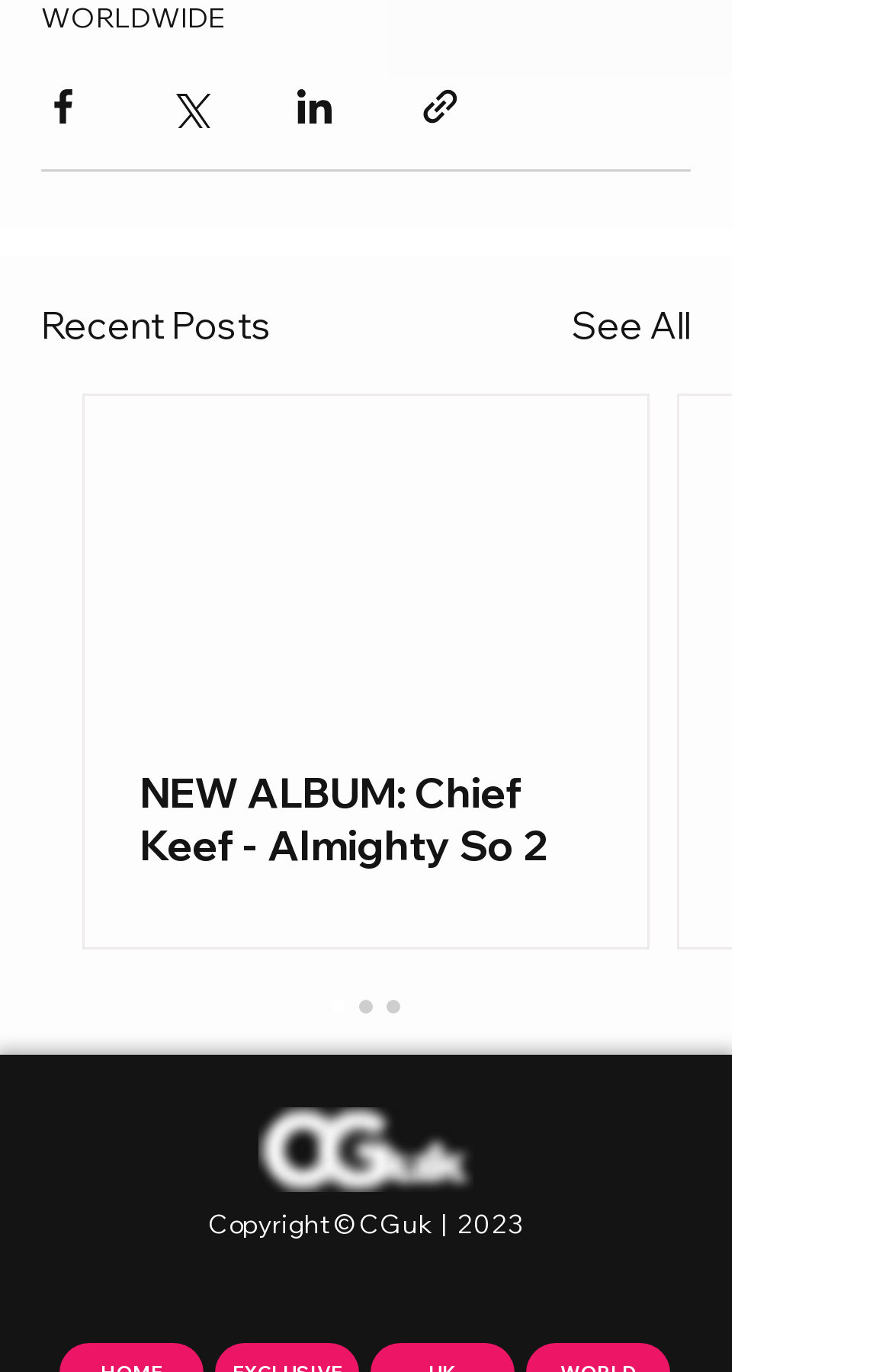Please identify the bounding box coordinates of the clickable area that will fulfill the following instruction: "Visit Instagram". The coordinates should be in the format of four float numbers between 0 and 1, i.e., [left, top, right, bottom].

[0.259, 0.927, 0.305, 0.957]